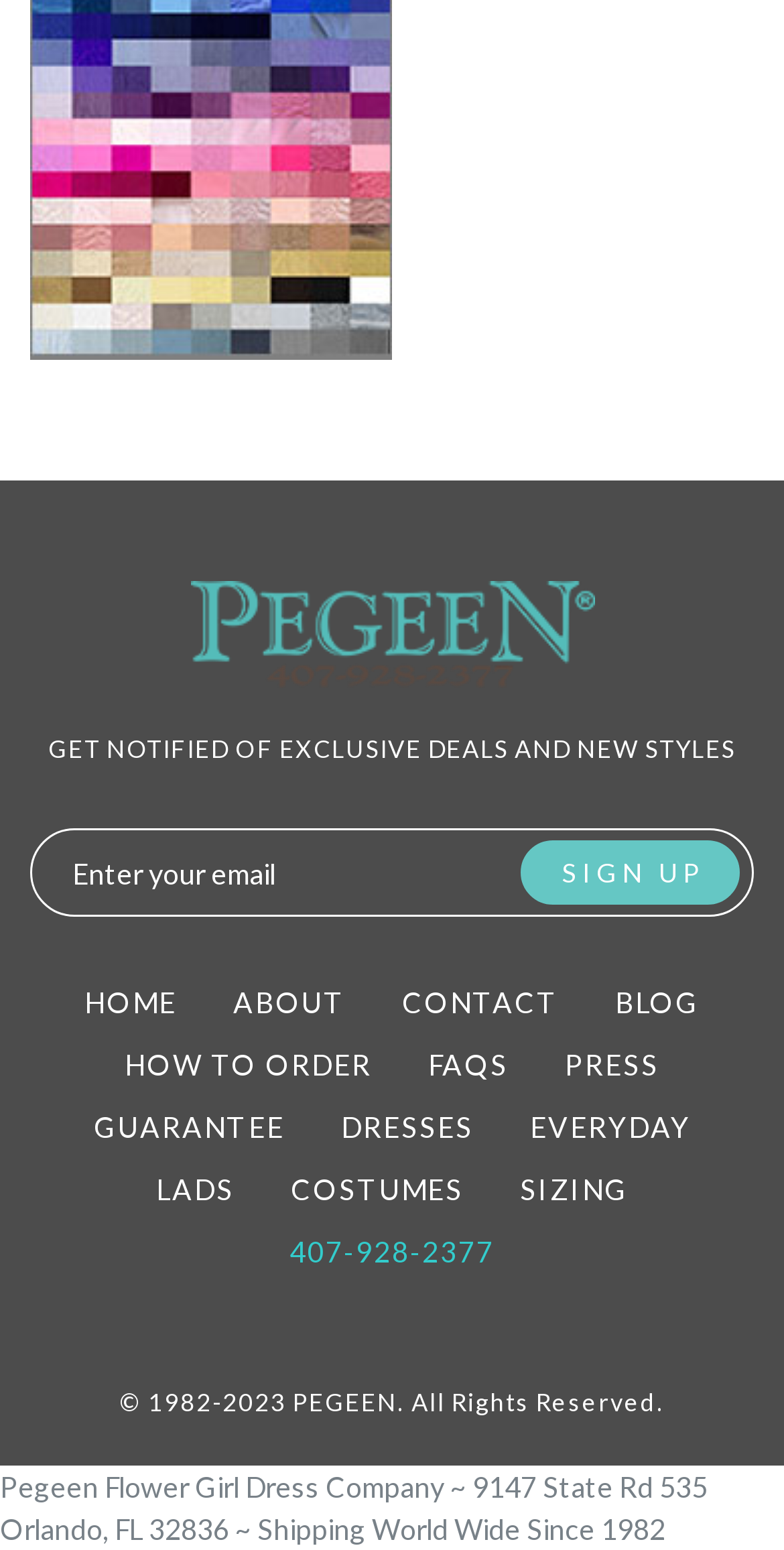Consider the image and give a detailed and elaborate answer to the question: 
What is the phone number?

The phone number is obtained from the link element with text '407-928-2377' at the bottom of the webpage.